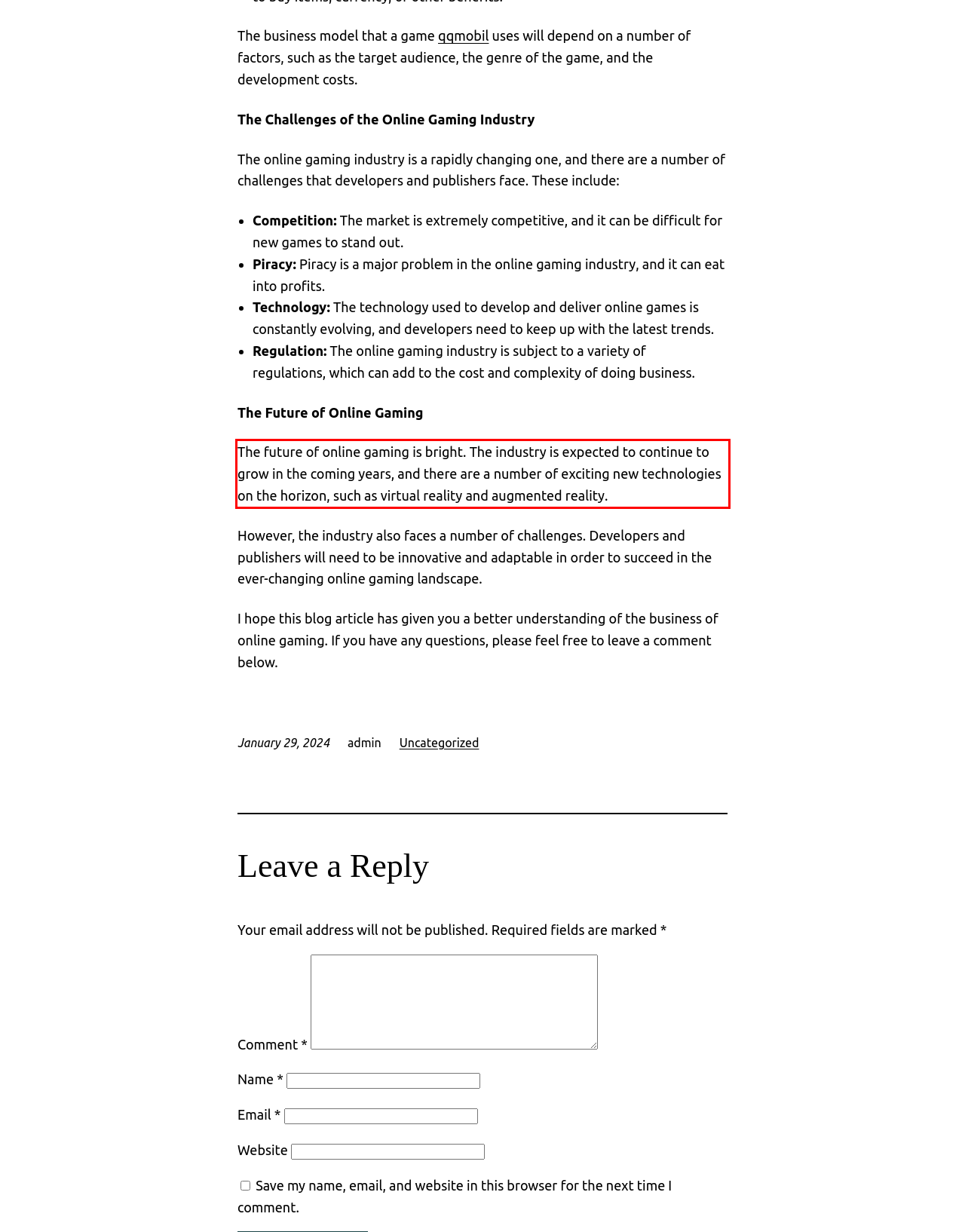Given a screenshot of a webpage, identify the red bounding box and perform OCR to recognize the text within that box.

The future of online gaming is bright. The industry is expected to continue to grow in the coming years, and there are a number of exciting new technologies on the horizon, such as virtual reality and augmented reality.